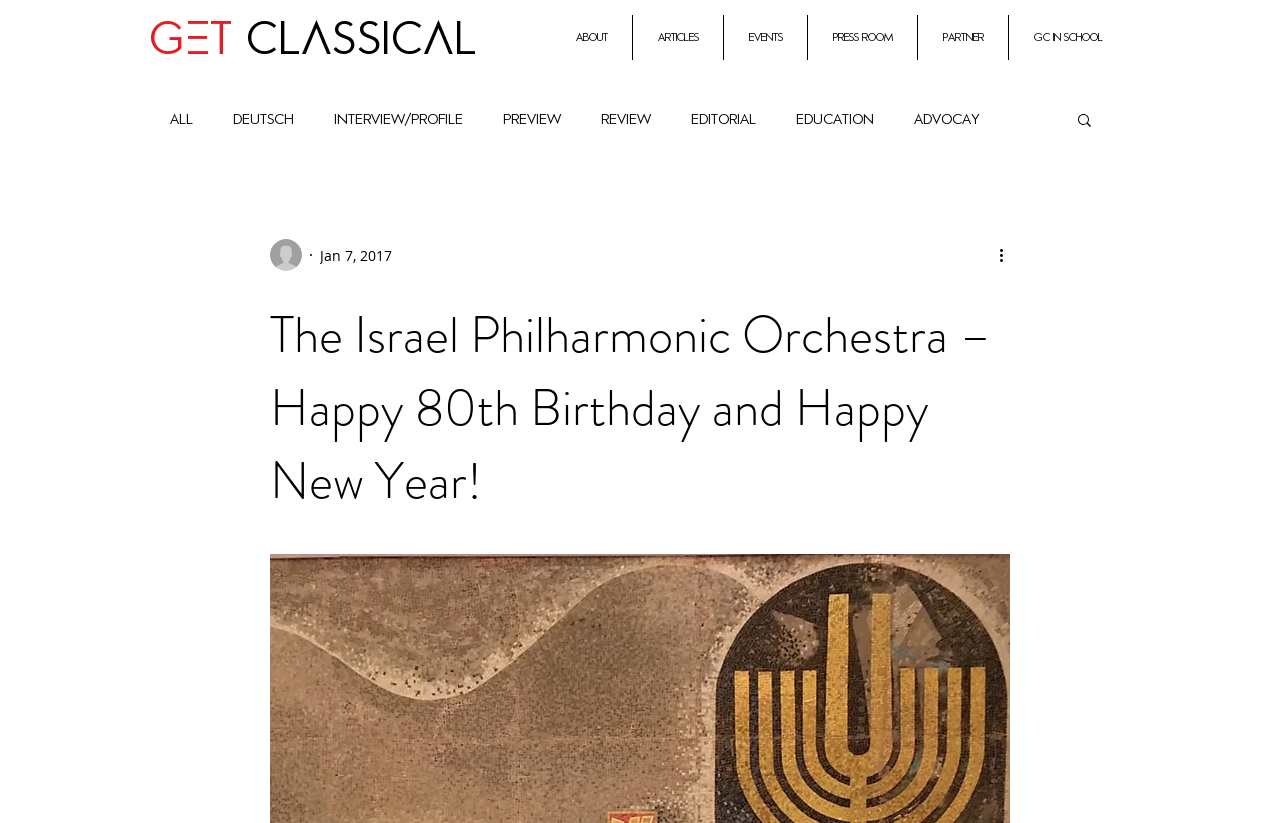Ascertain the bounding box coordinates for the UI element detailed here: "it's open source!". The coordinates should be provided as [left, top, right, bottom] with each value being a float between 0 and 1.

None